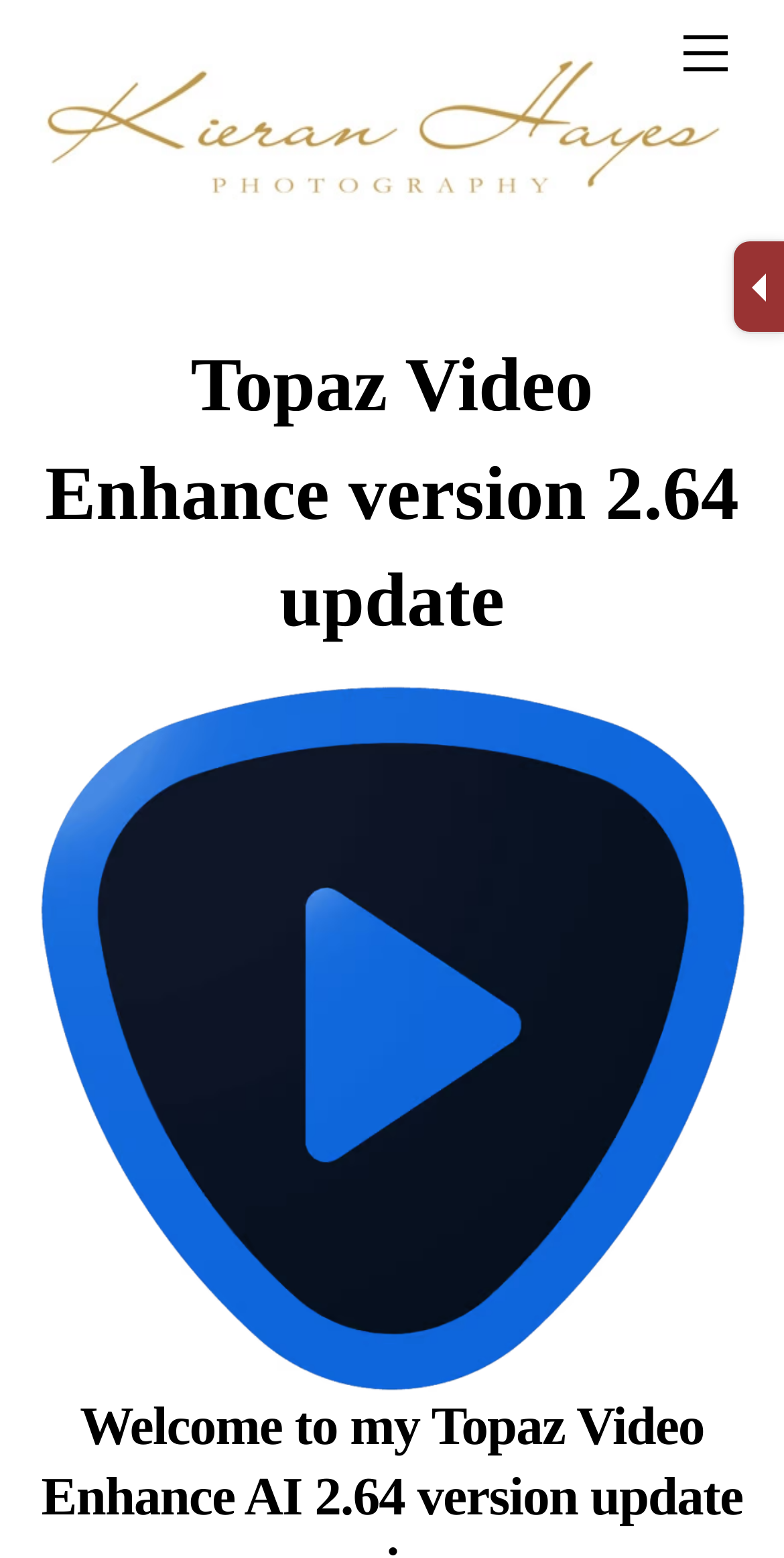Identify and provide the main heading of the webpage.

Topaz Video Enhance version 2.64 update